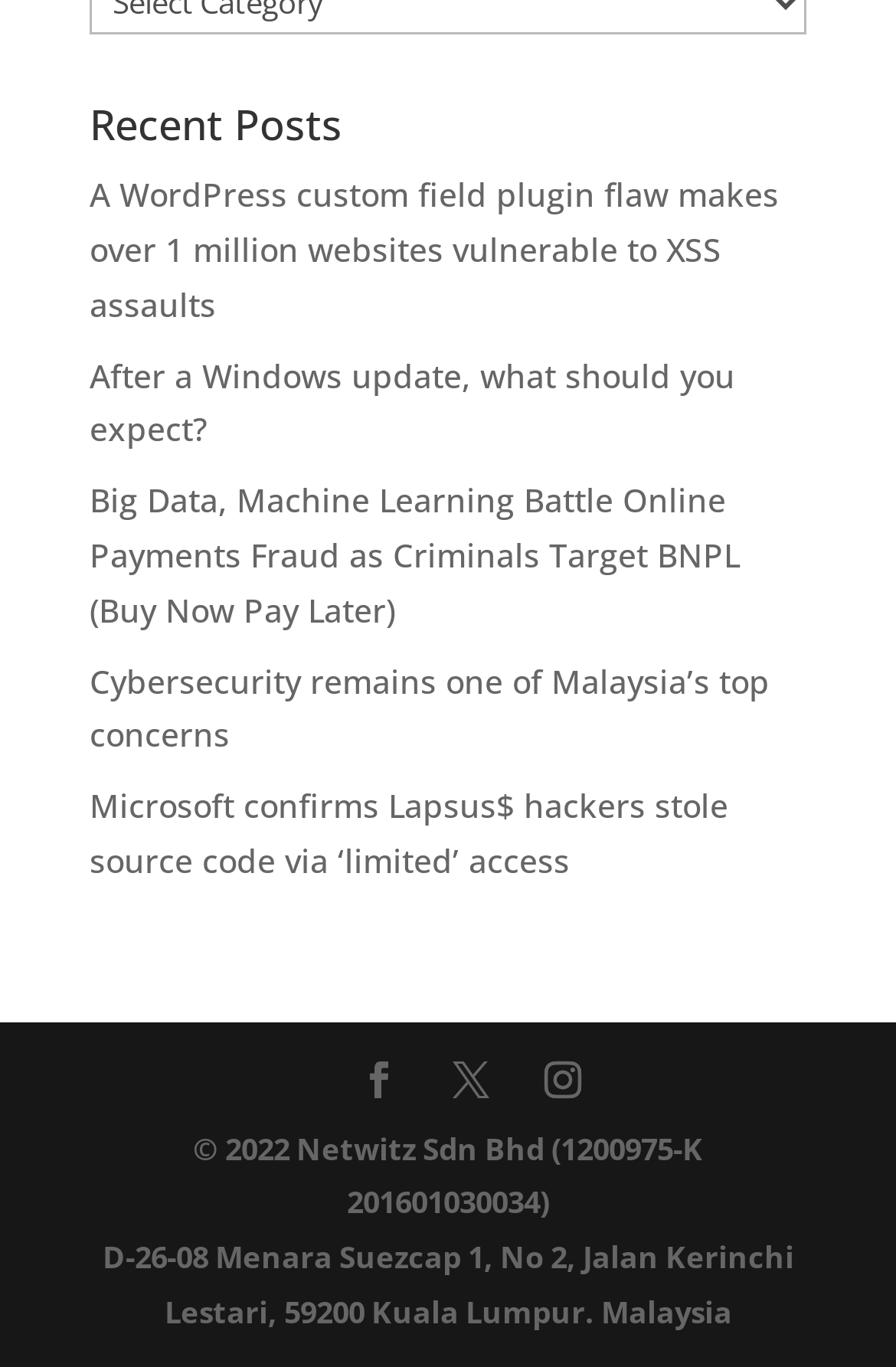Analyze the image and give a detailed response to the question:
How many links are there under 'Recent Posts'?

Under the 'Recent Posts' heading, there are five links listed, each with a different title, so the answer is 5.